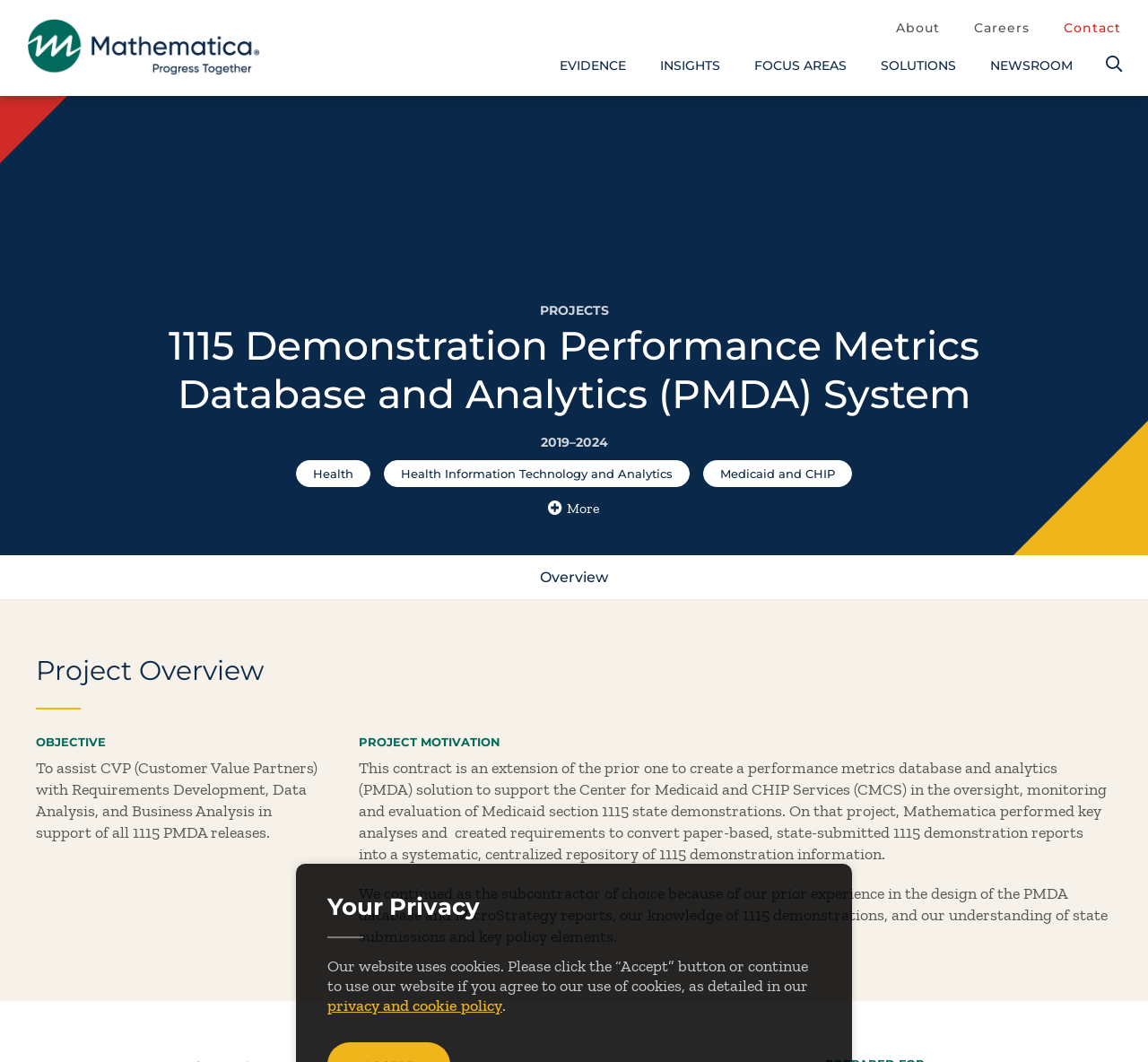Find the bounding box coordinates for the area you need to click to carry out the instruction: "Click on the 'About Us' link". The coordinates should be four float numbers between 0 and 1, indicated as [left, top, right, bottom].

None